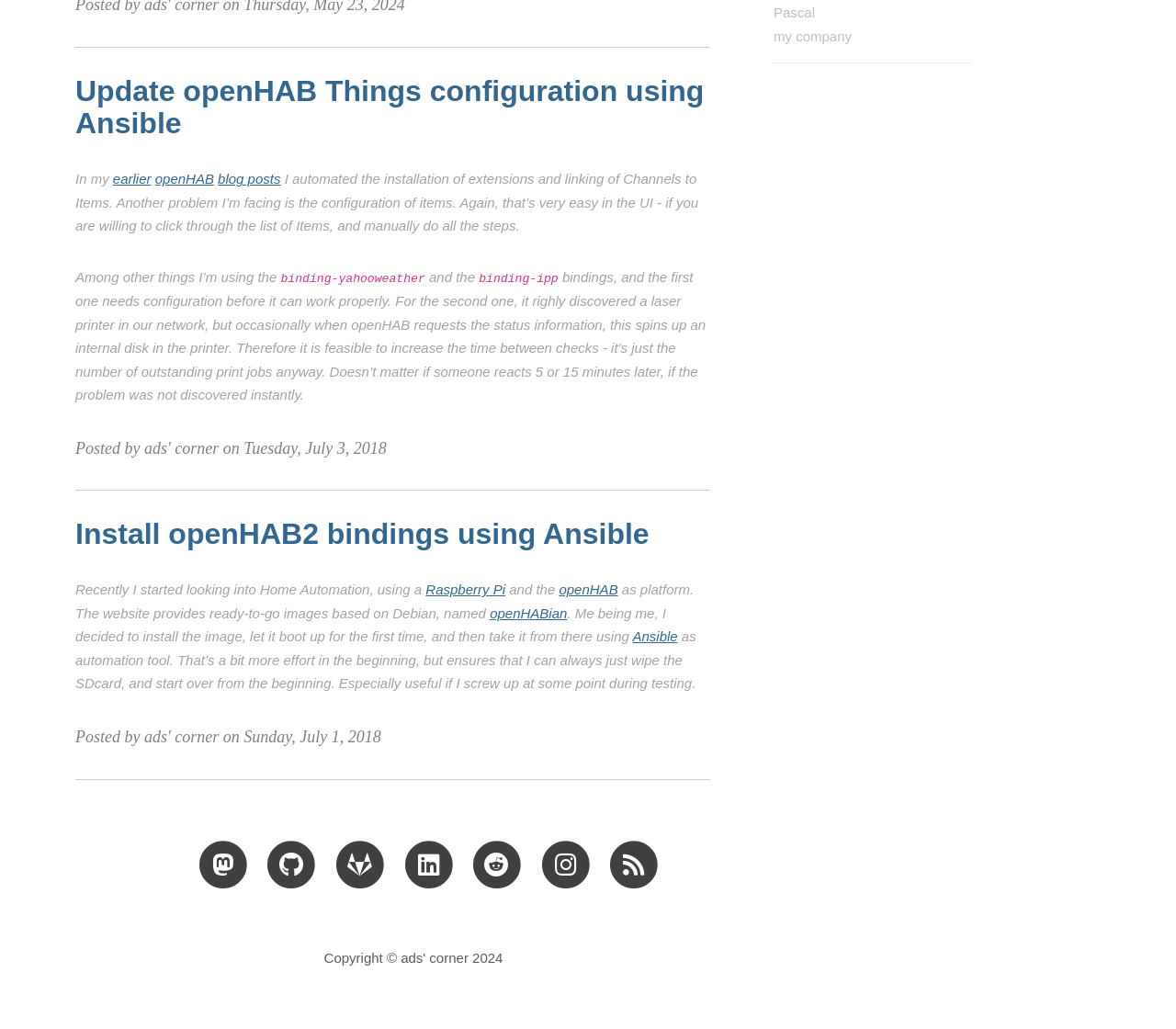Given the element description aria-label="ads' corner" title="ads' corner", specify the bounding box coordinates of the corresponding UI element in the format (top-left x, top-left y, bottom-right x, bottom-right y). All values must be between 0 and 1.

[0.513, 0.829, 0.565, 0.849]